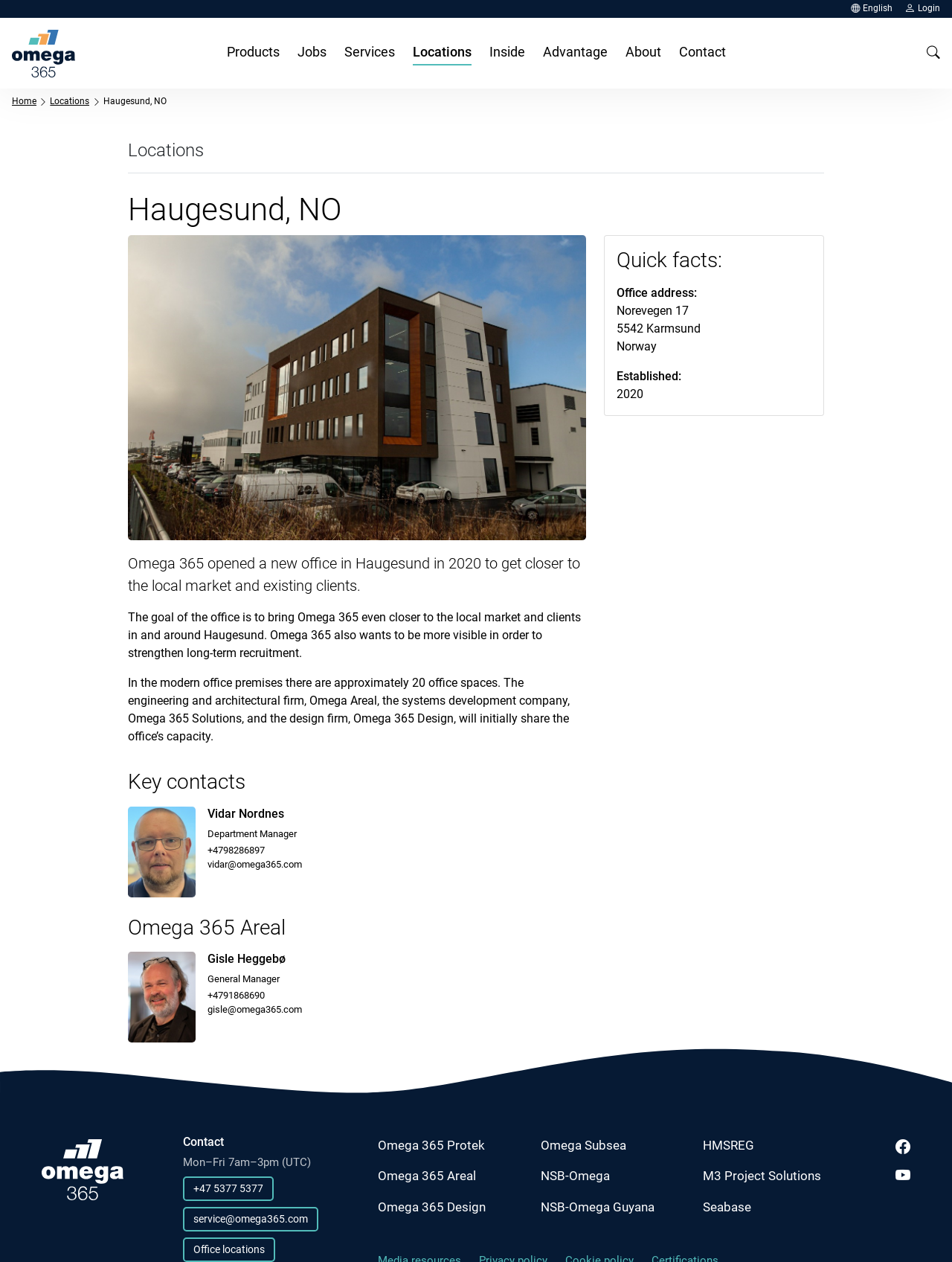Determine the bounding box coordinates of the clickable region to execute the instruction: "Change language". The coordinates should be four float numbers between 0 and 1, denoted as [left, top, right, bottom].

[0.894, 0.002, 0.938, 0.012]